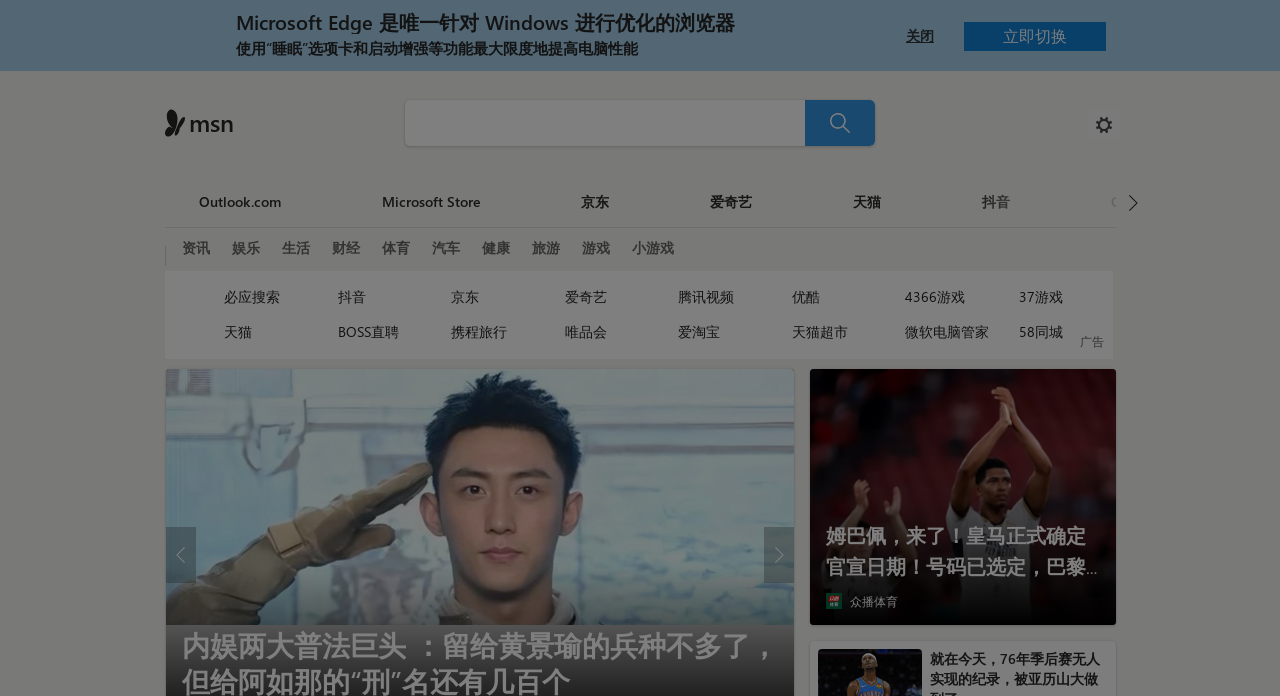Produce an elaborate caption capturing the essence of the webpage.

The webpage is the MSN China homepage, which provides various types of information, including news, entertainment, technology, sports, finance, health, fitness, lifestyle, food, and travel.

At the top of the page, there is a refresh button and a close button. Below them, there is a banner headline and lead section, which promotes Microsoft Edge as the only browser optimized for Windows. This section also includes a button to dismiss the banner.

To the left of the banner, there is a Microsoft logo and a search bar, where users can input search keywords. The search bar is accompanied by a search button with a magnifying glass icon.

Below the search bar, there are several links to popular websites, including Outlook.com, Microsoft Store, JD.com, iQIYI, and more.

On the right side of the page, there is a section displaying the current weather, with a button to change the location or temperature unit. Below the weather section, there are links to various categories, including news, entertainment, lifestyle, finance, sports, and more.

Further down the page, there are several sections displaying news articles, each with a heading, a brief summary, and an image. These sections are interspersed with advertisements and links to other websites.

At the bottom of the page, there are navigation buttons to move to the previous or next slide, indicating that the page is a slideshow of news articles.